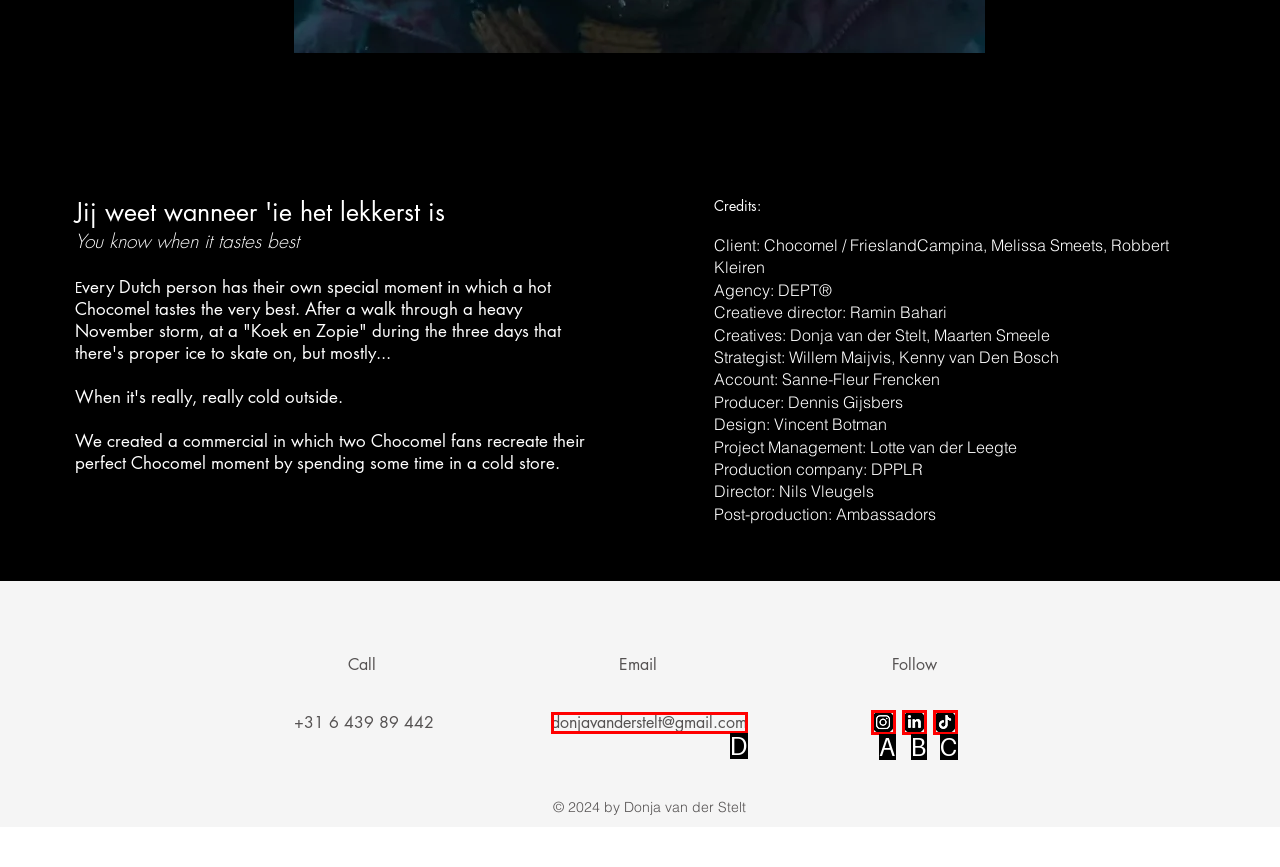Determine which HTML element matches the given description: Key Dates. Provide the corresponding option's letter directly.

None